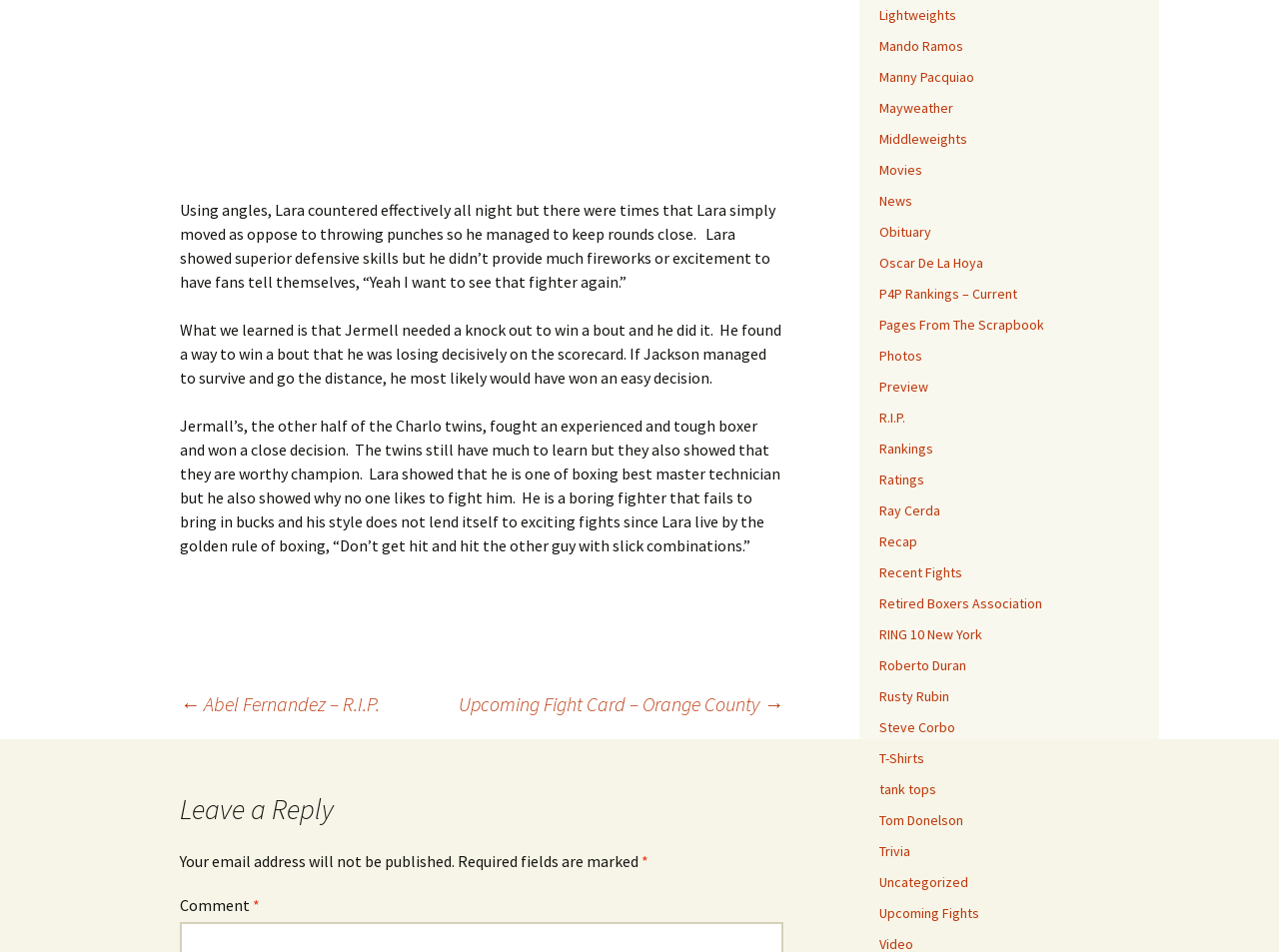Locate the bounding box coordinates of the clickable area needed to fulfill the instruction: "Click on the 'Leave a Reply' button".

[0.094, 0.831, 0.906, 0.869]